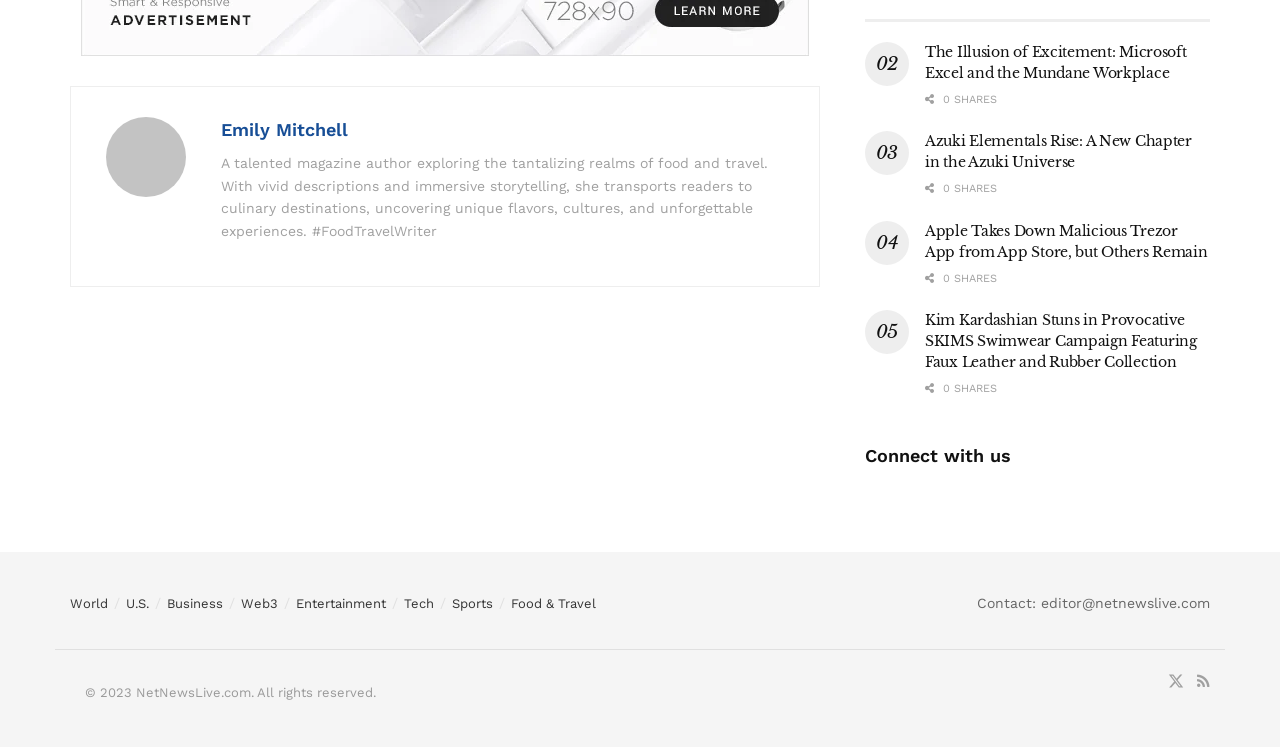Please identify the bounding box coordinates for the region that you need to click to follow this instruction: "Read the article 'Azuki Elementals Rise: A New Chapter in the Azuki Universe'".

[0.723, 0.177, 0.931, 0.229]